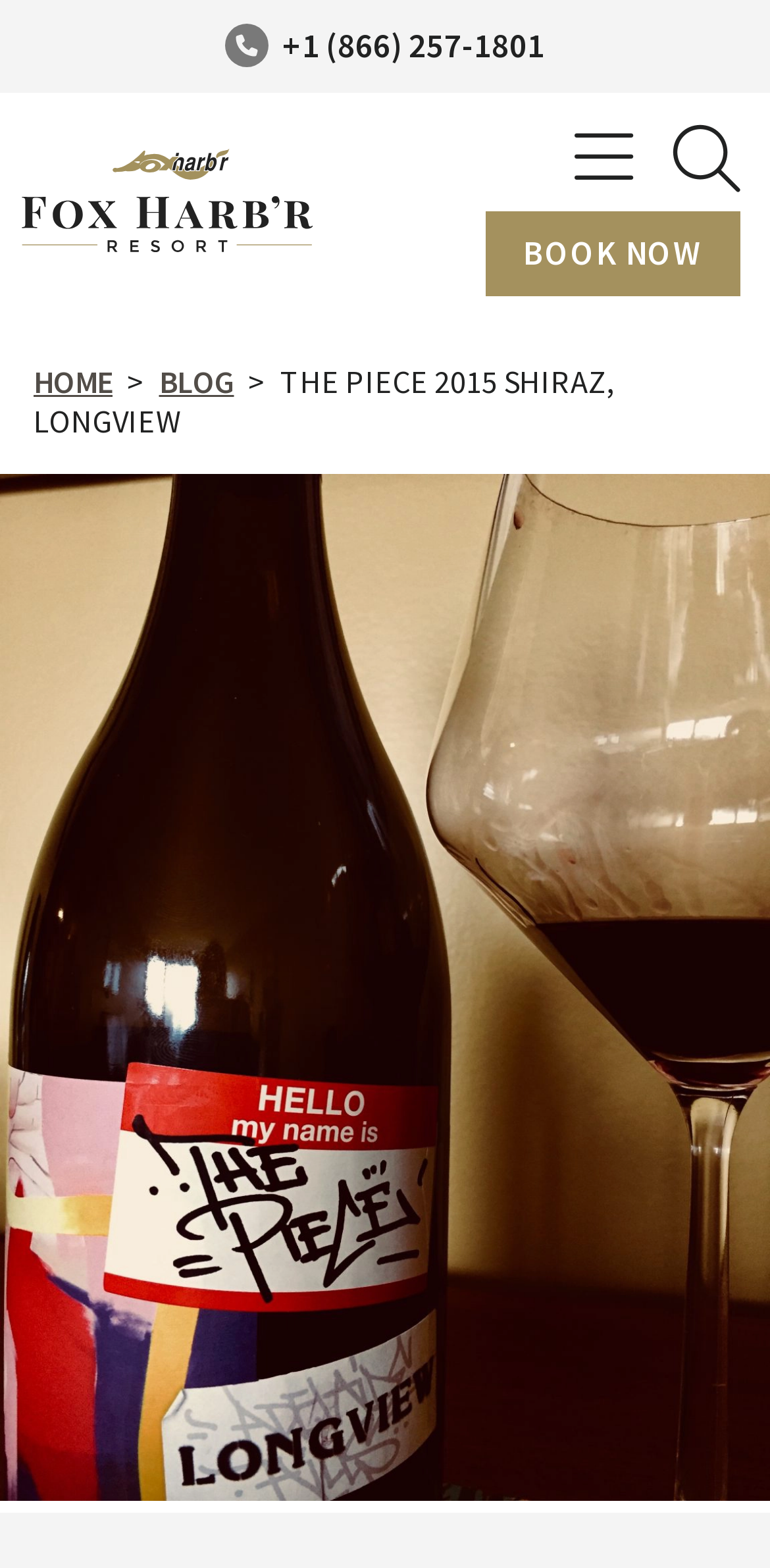What is the name of the resort?
Kindly offer a detailed explanation using the data available in the image.

I found the name of the resort by looking at the link element with the text 'Fox Harb'r' which is located at the top of the webpage, and it is also accompanied by an image with the same text.